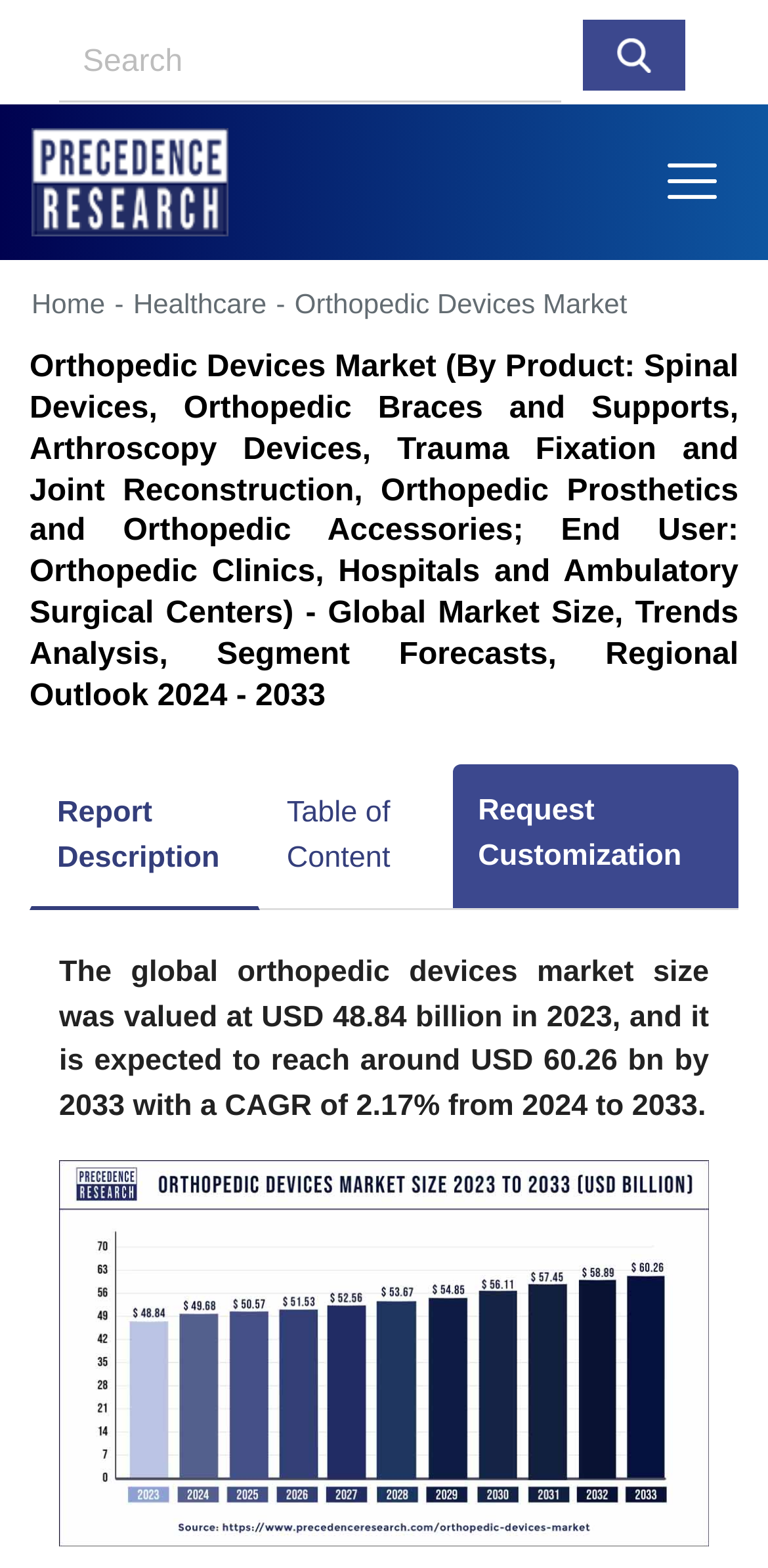Please locate the bounding box coordinates of the region I need to click to follow this instruction: "view report description".

[0.038, 0.488, 0.337, 0.581]